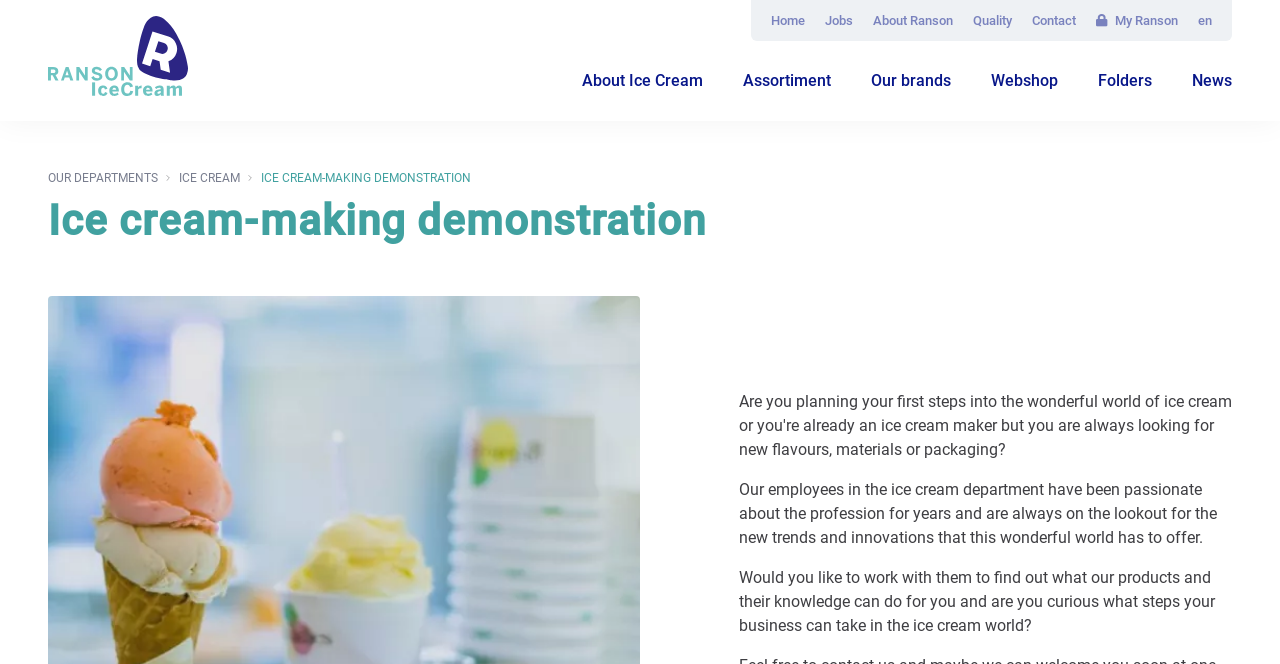How many links are there in the 'head' section?
Please use the visual content to give a single word or phrase answer.

7